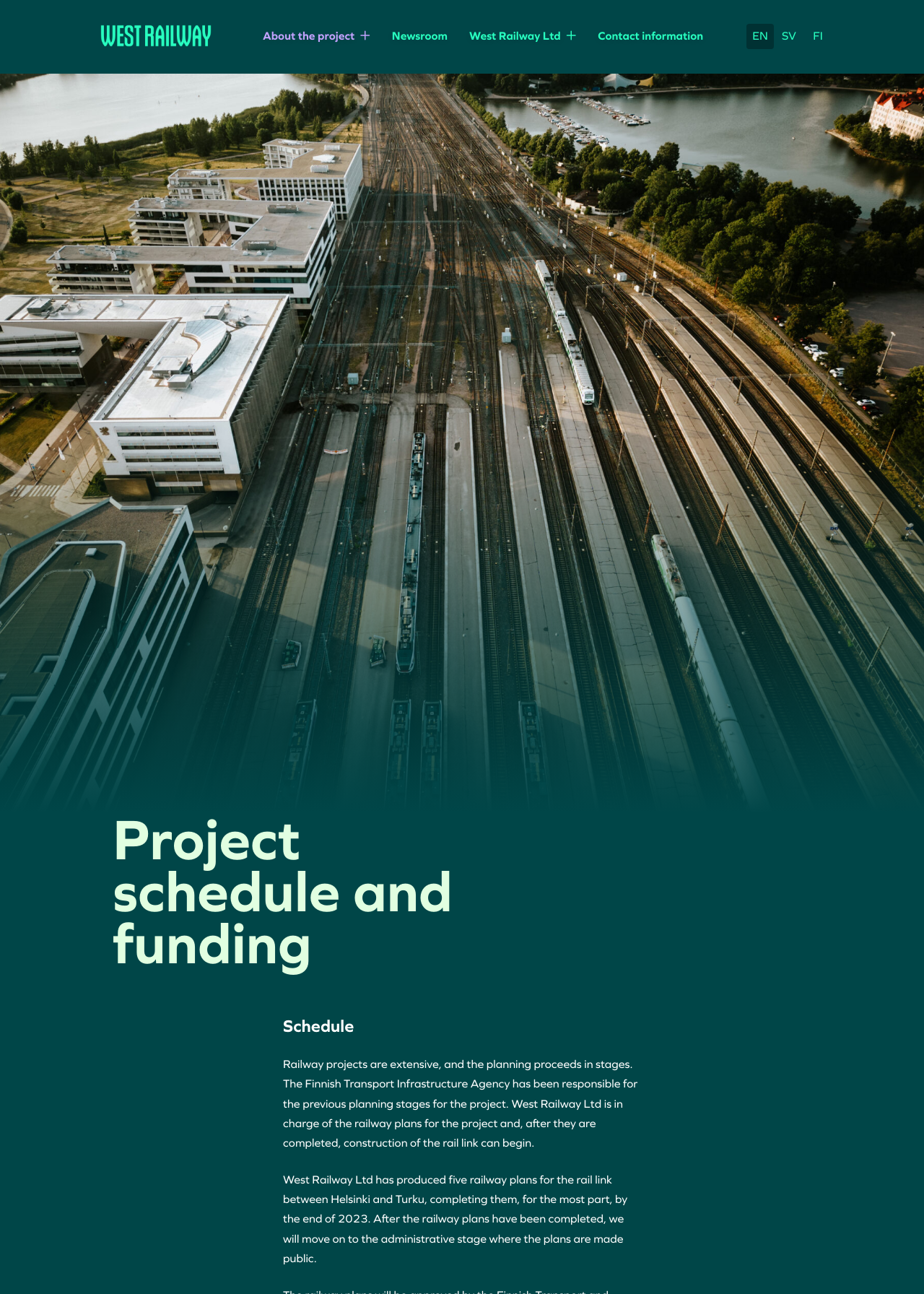Using the image as a reference, answer the following question in as much detail as possible:
Who is responsible for the previous planning stages of the project?

The webpage mentions that 'the Finnish Transport Infrastructure Agency has been responsible for the previous planning stages for the project.' This statement clearly identifies the responsible entity.